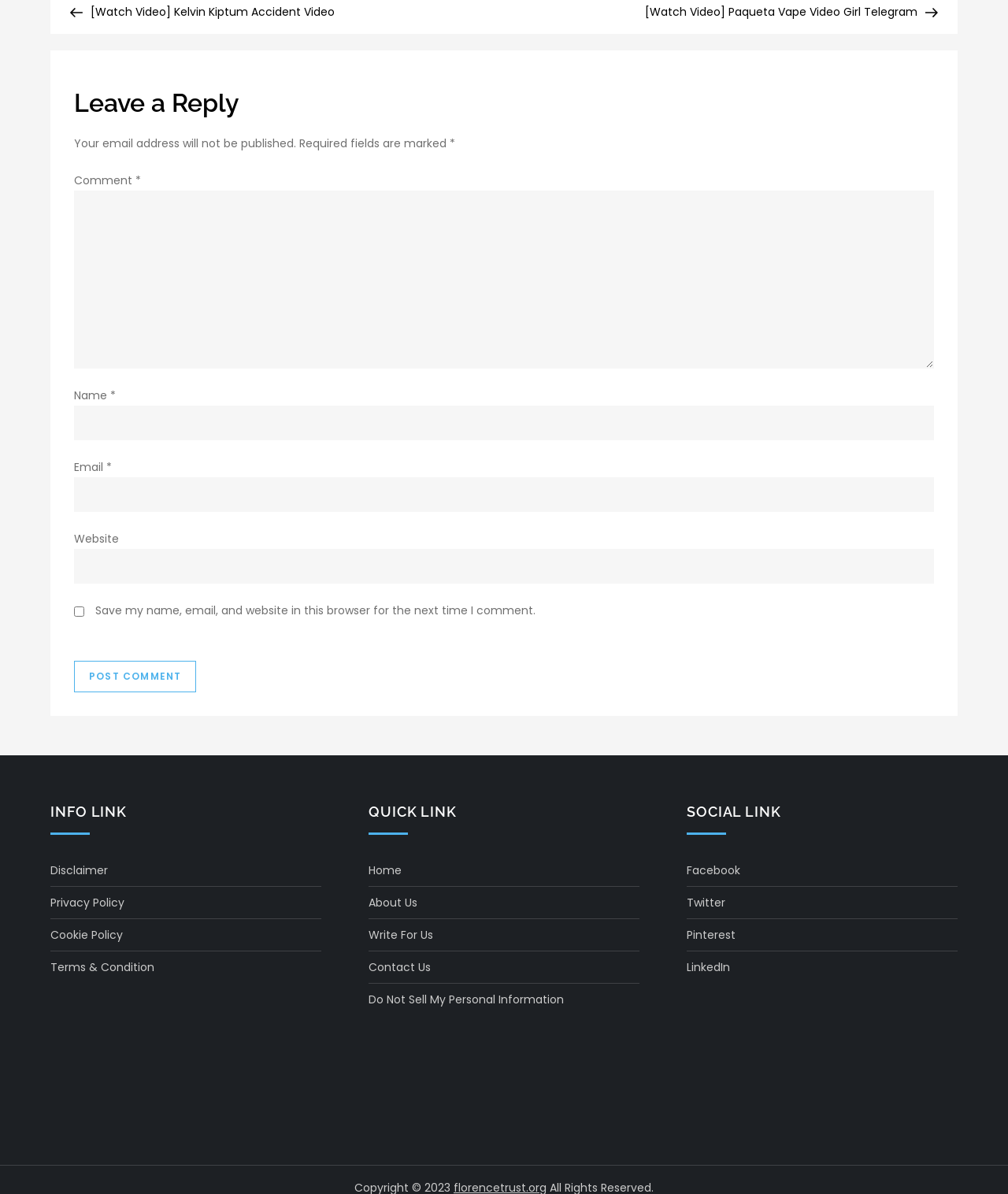Using the provided element description: "Terms & Condition", identify the bounding box coordinates. The coordinates should be four floats between 0 and 1 in the order [left, top, right, bottom].

[0.05, 0.801, 0.153, 0.819]